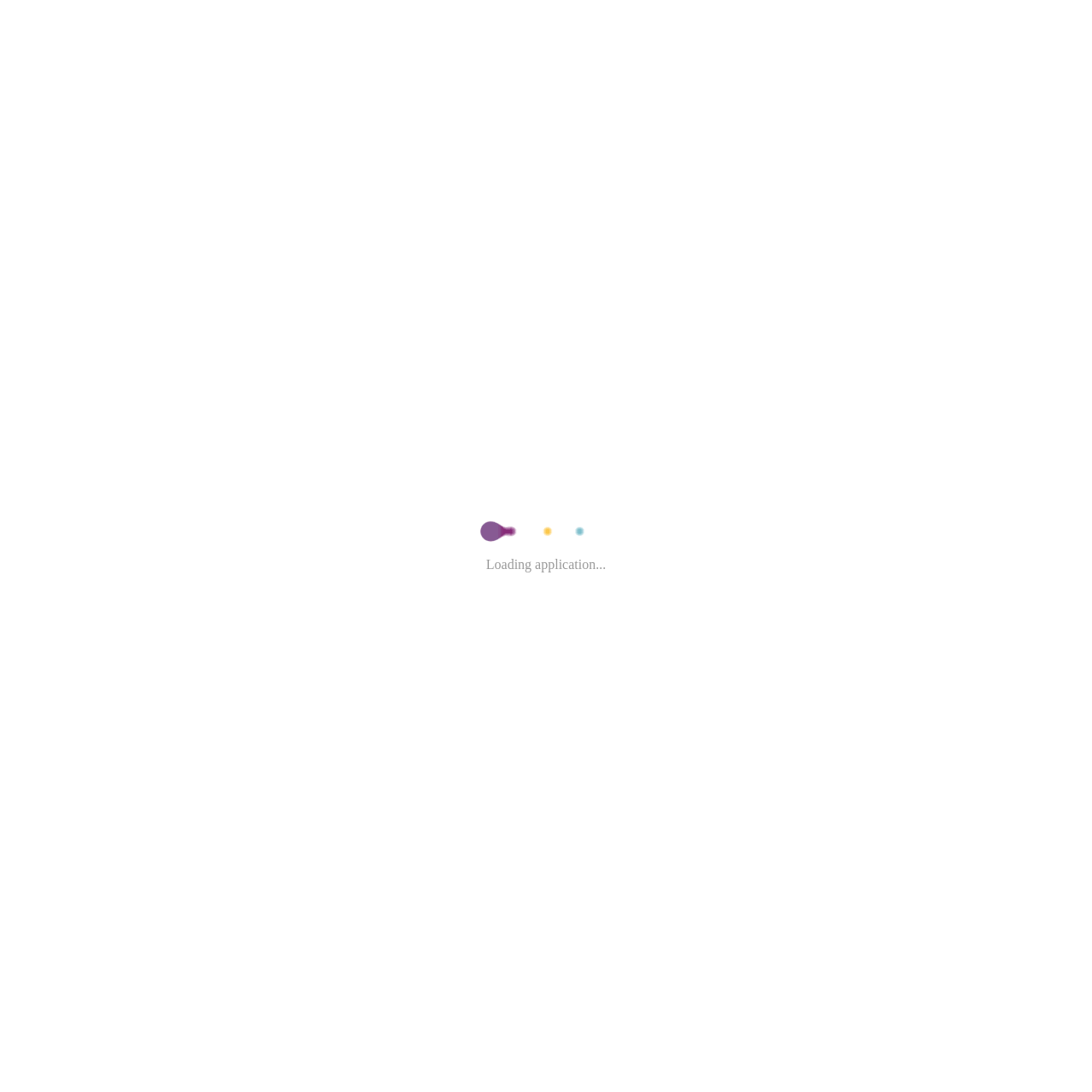Please provide a detailed answer to the question below by examining the image:
What is the copyright year of the webpage?

I looked at the footer section of the webpage and found a static text element with the copyright information, which includes the year '2024'.